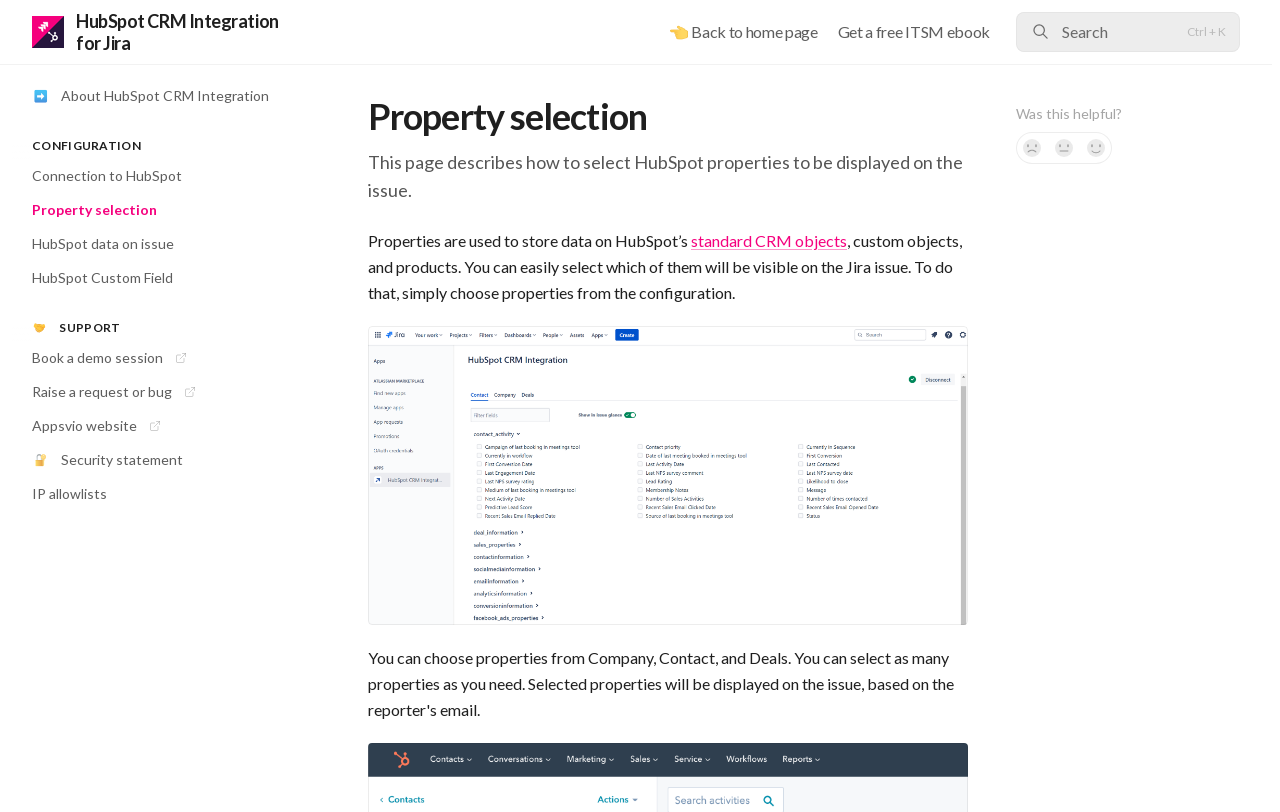What is the purpose of the 'Search' button?
Relying on the image, give a concise answer in one word or a brief phrase.

Search